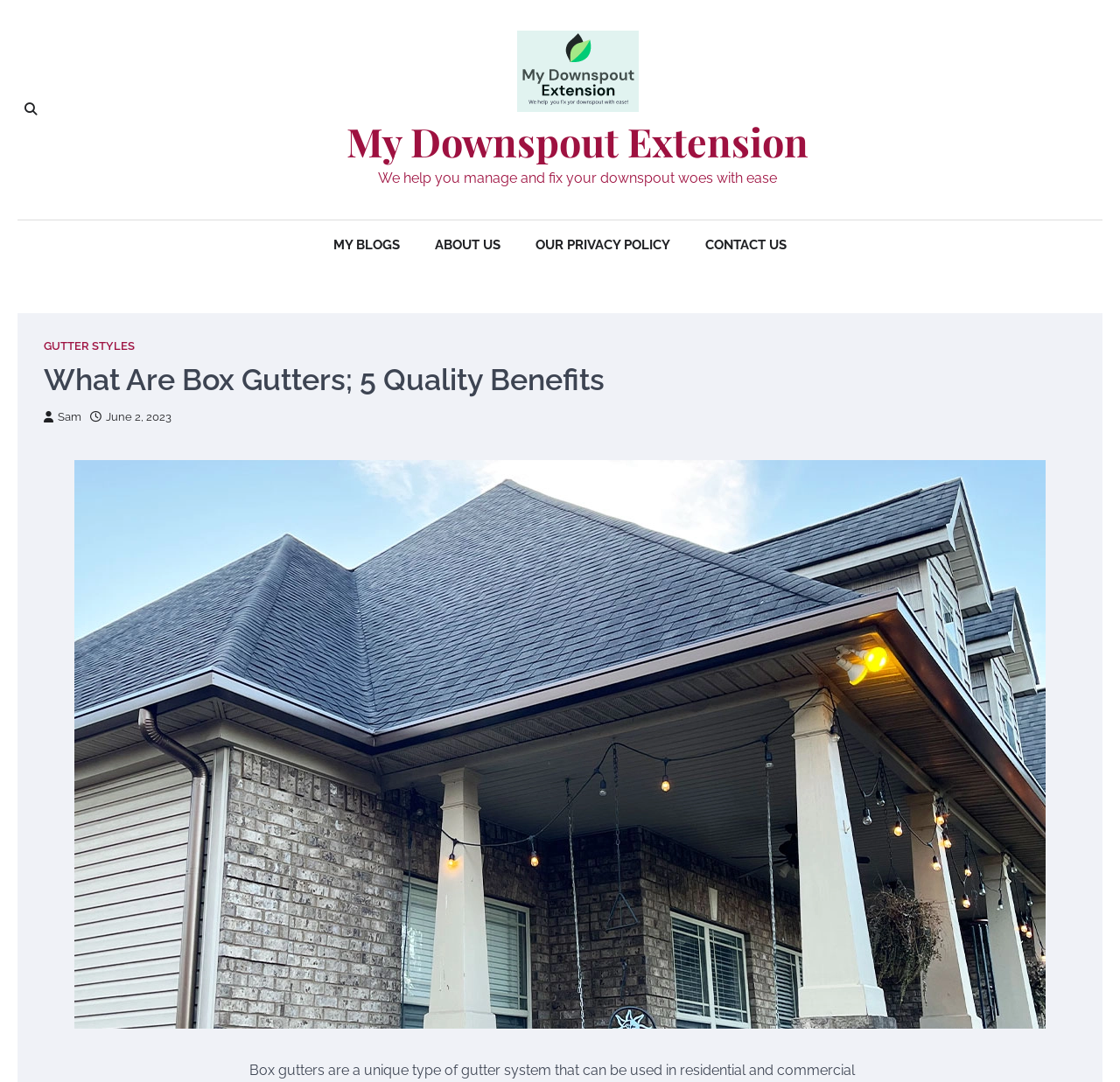Find the bounding box coordinates for the area you need to click to carry out the instruction: "Read the blog post about box gutters". The coordinates should be four float numbers between 0 and 1, indicated as [left, top, right, bottom].

[0.039, 0.33, 0.961, 0.371]